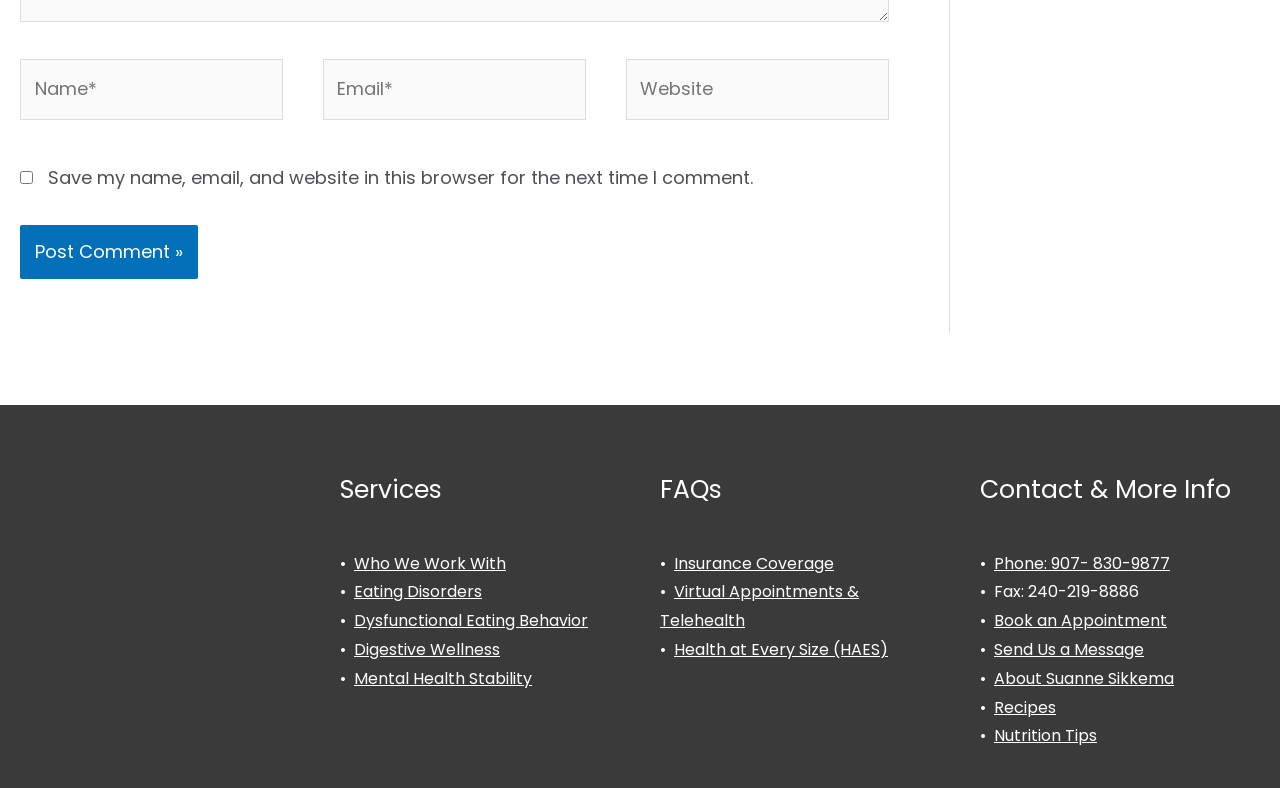Identify the bounding box for the UI element described as: "Recipes". The coordinates should be four float numbers between 0 and 1, i.e., [left, top, right, bottom].

[0.777, 0.883, 0.825, 0.912]